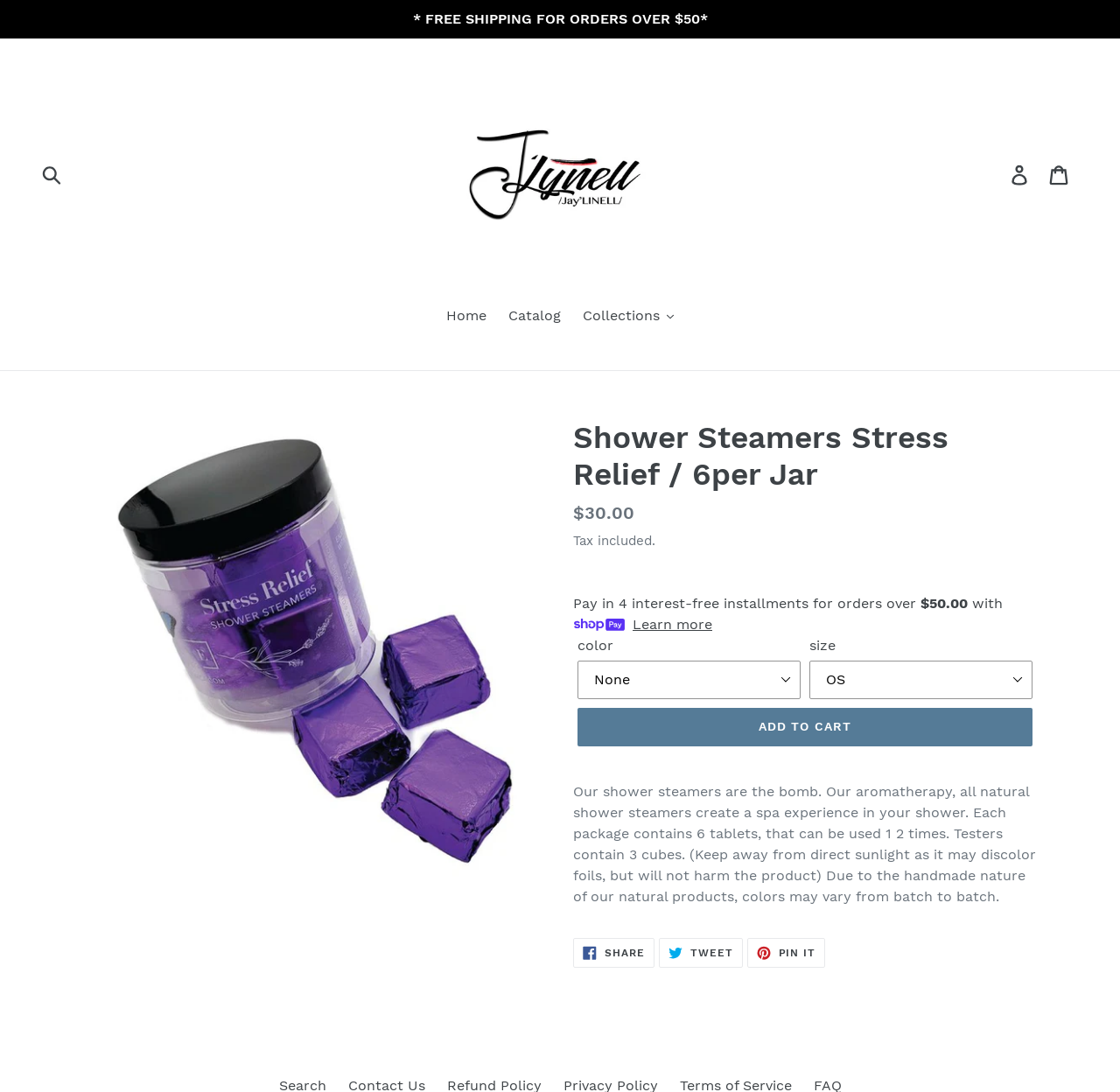Ascertain the bounding box coordinates for the UI element detailed here: "Share Share on Facebook". The coordinates should be provided as [left, top, right, bottom] with each value being a float between 0 and 1.

[0.512, 0.859, 0.584, 0.886]